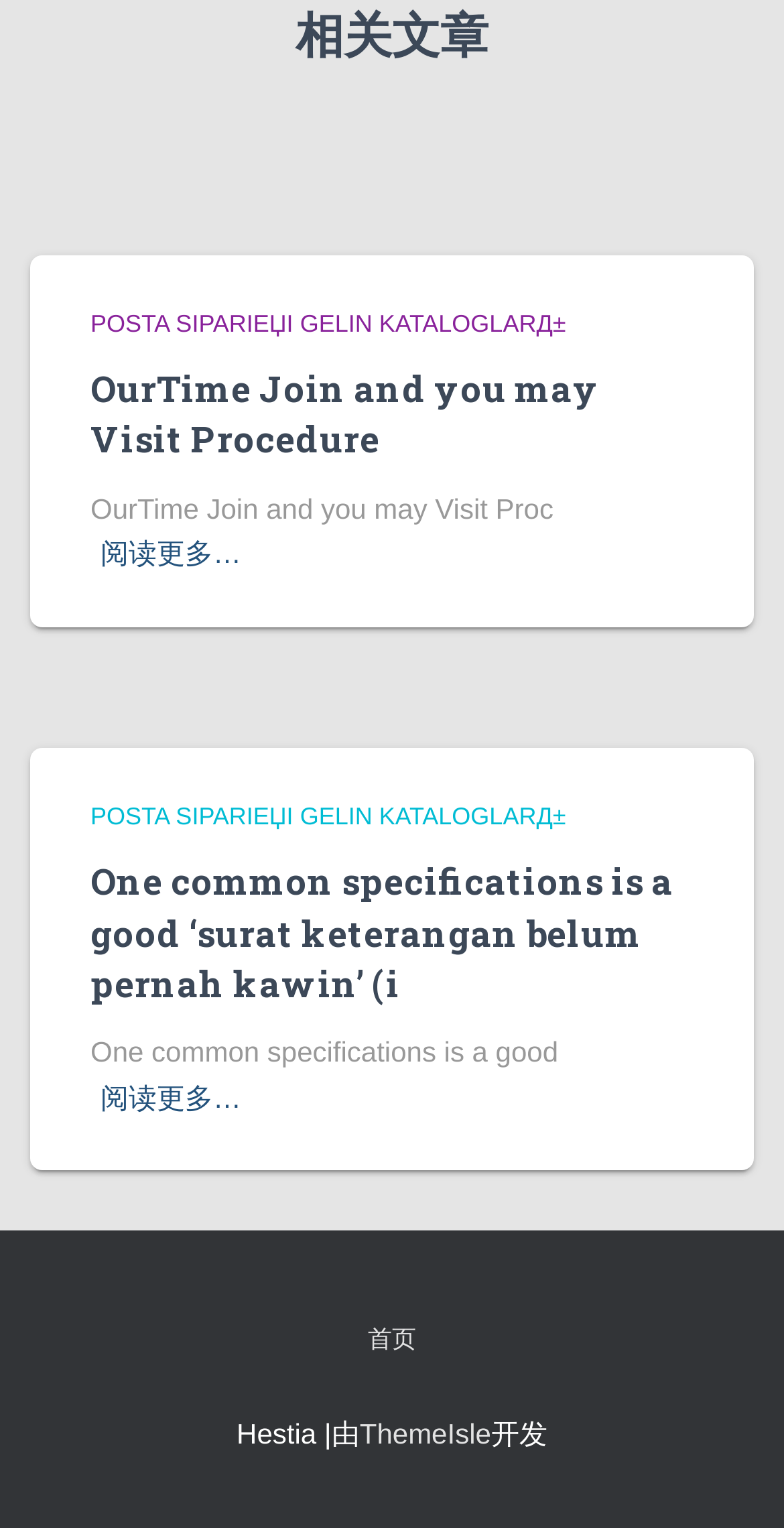What is the text of the StaticText element at the bottom of the webpage?
Using the visual information, respond with a single word or phrase.

Hestia |由